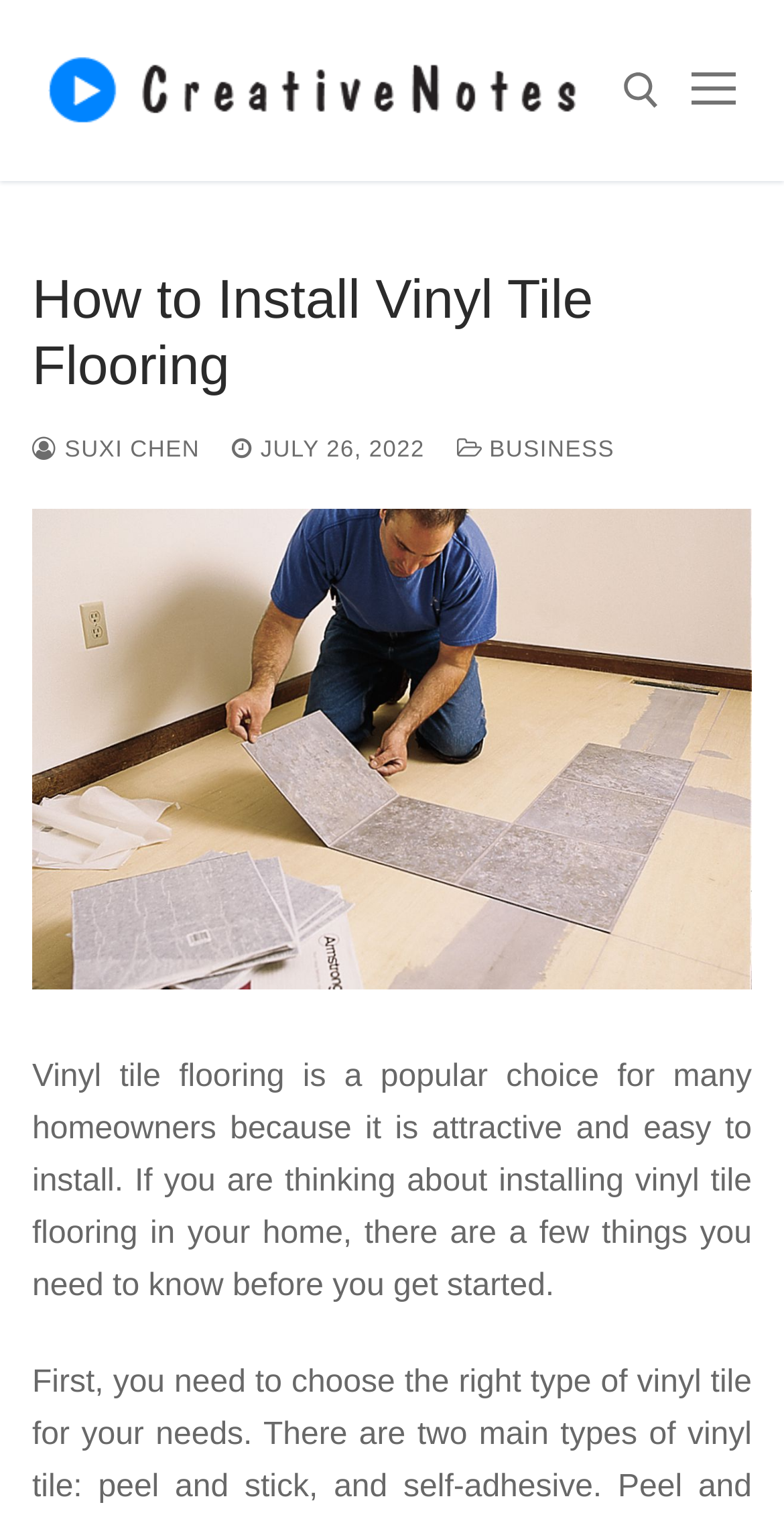Please identify the bounding box coordinates of the element's region that should be clicked to execute the following instruction: "view the image of Vinyl Tile Flooring". The bounding box coordinates must be four float numbers between 0 and 1, i.e., [left, top, right, bottom].

[0.041, 0.336, 0.959, 0.653]